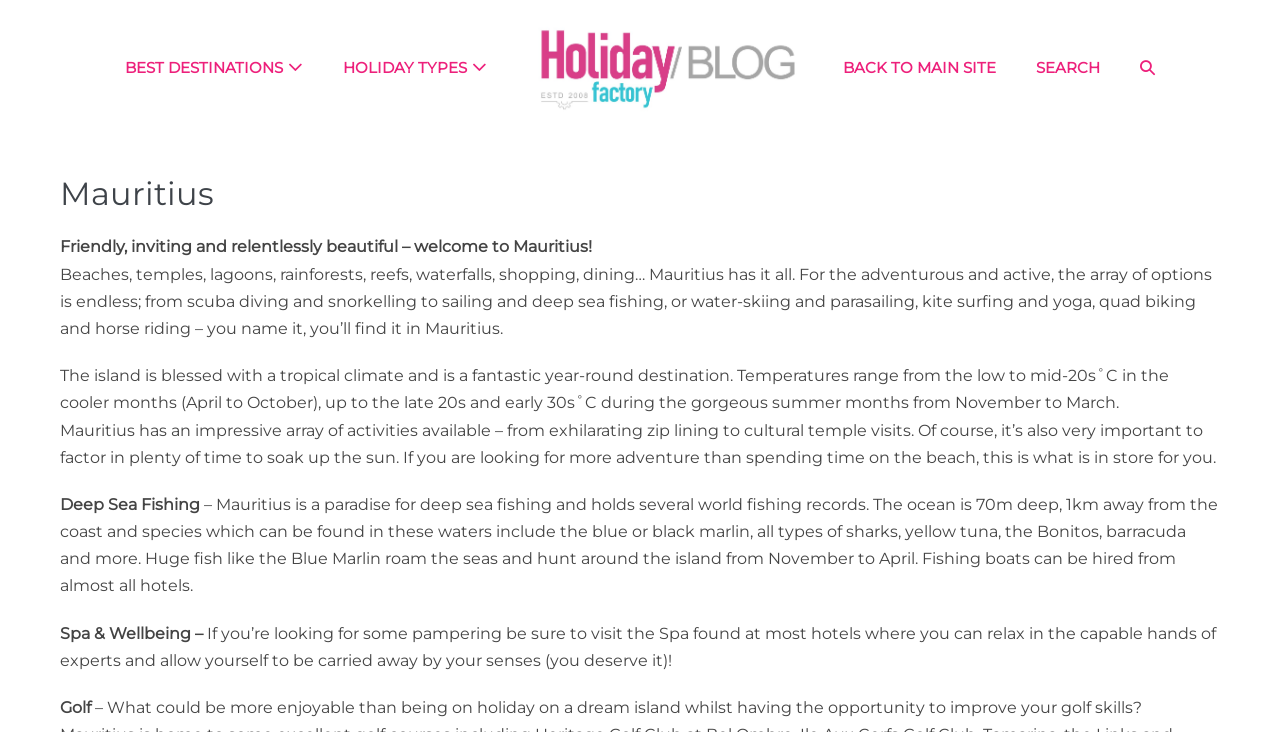Using the given description, provide the bounding box coordinates formatted as (top-left x, top-left y, bottom-right x, bottom-right y), with all values being floating point numbers between 0 and 1. Description: Back to main site

[0.643, 0.061, 0.794, 0.123]